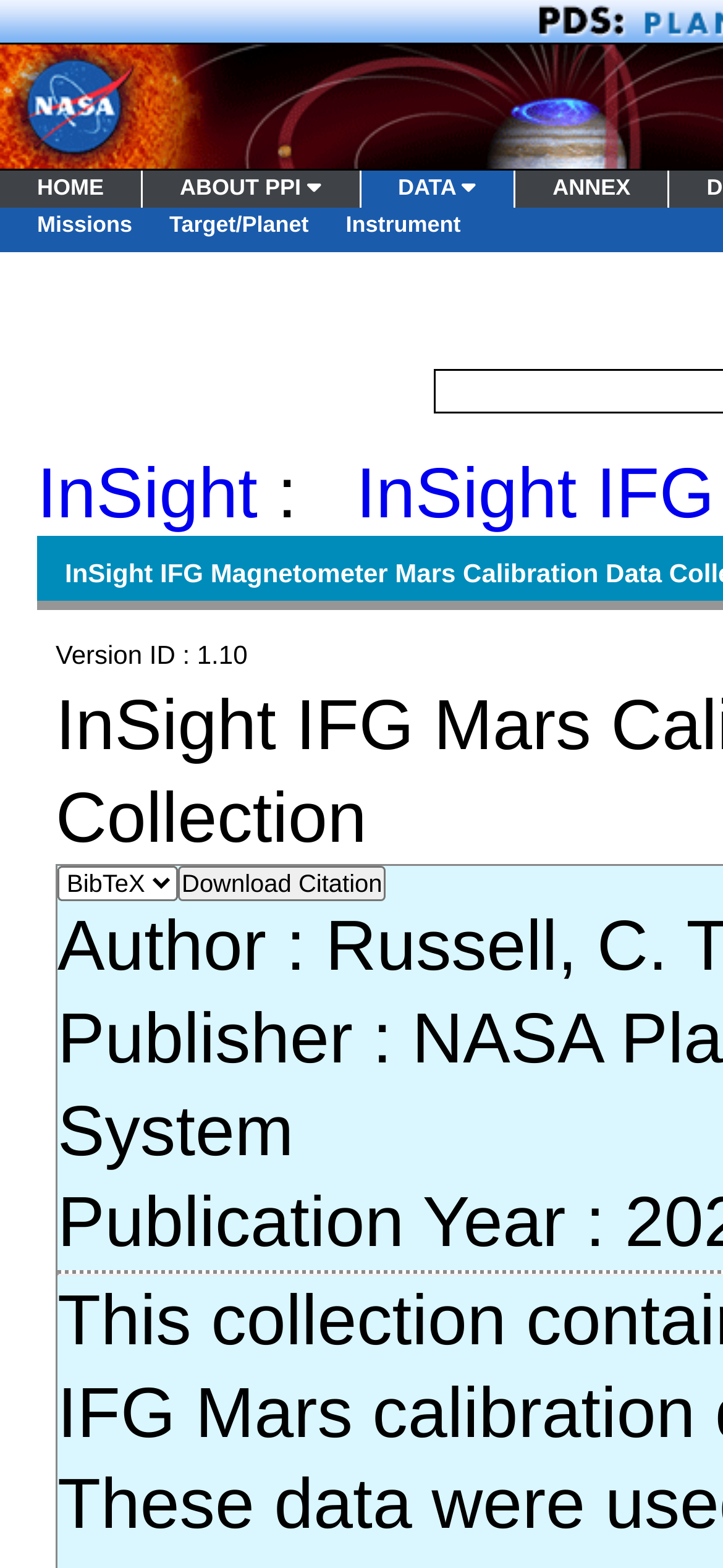Analyze the image and answer the question with as much detail as possible: 
What is the version ID of the data collection?

I found a static text element with the text 'Version ID : 1.10', which indicates the version ID of the data collection.